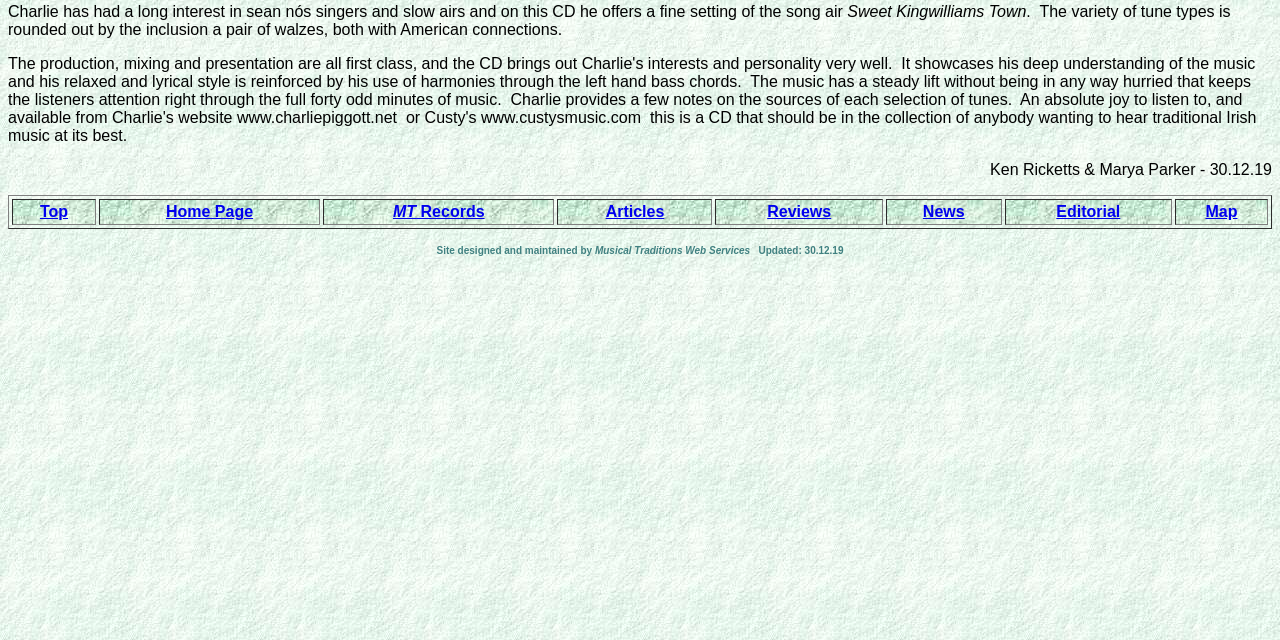Using the description "Reviews", locate and provide the bounding box of the UI element.

[0.599, 0.317, 0.649, 0.343]